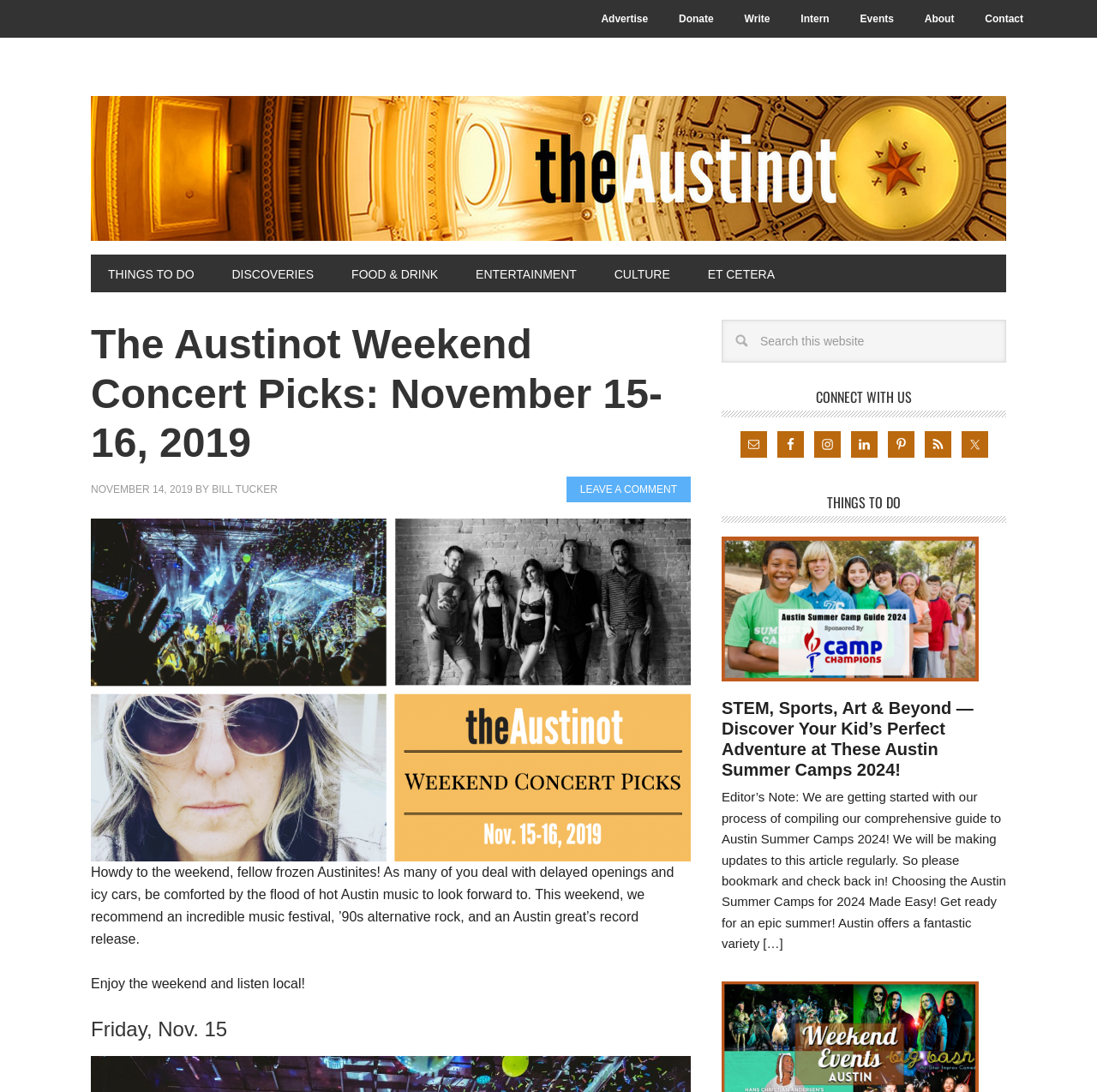Given the element description Discoveries, predict the bounding box coordinates for the UI element in the webpage screenshot. The format should be (top-left x, top-left y, bottom-right x, bottom-right y), and the values should be between 0 and 1.

[0.196, 0.233, 0.302, 0.268]